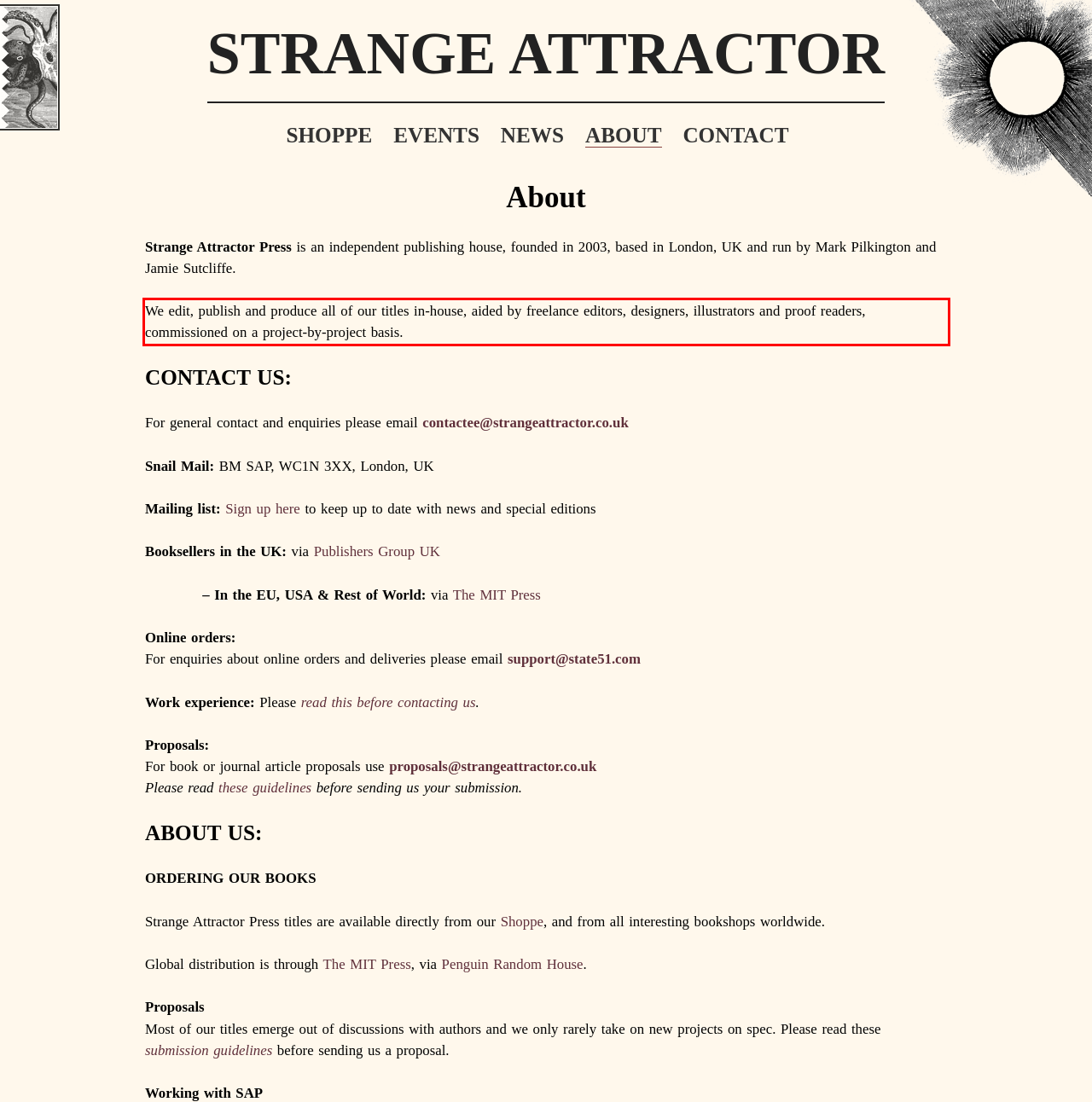In the given screenshot, locate the red bounding box and extract the text content from within it.

We edit, publish and produce all of our titles in-house, aided by freelance editors, designers, illustrators and proof readers, commissioned on a project-by-project basis.